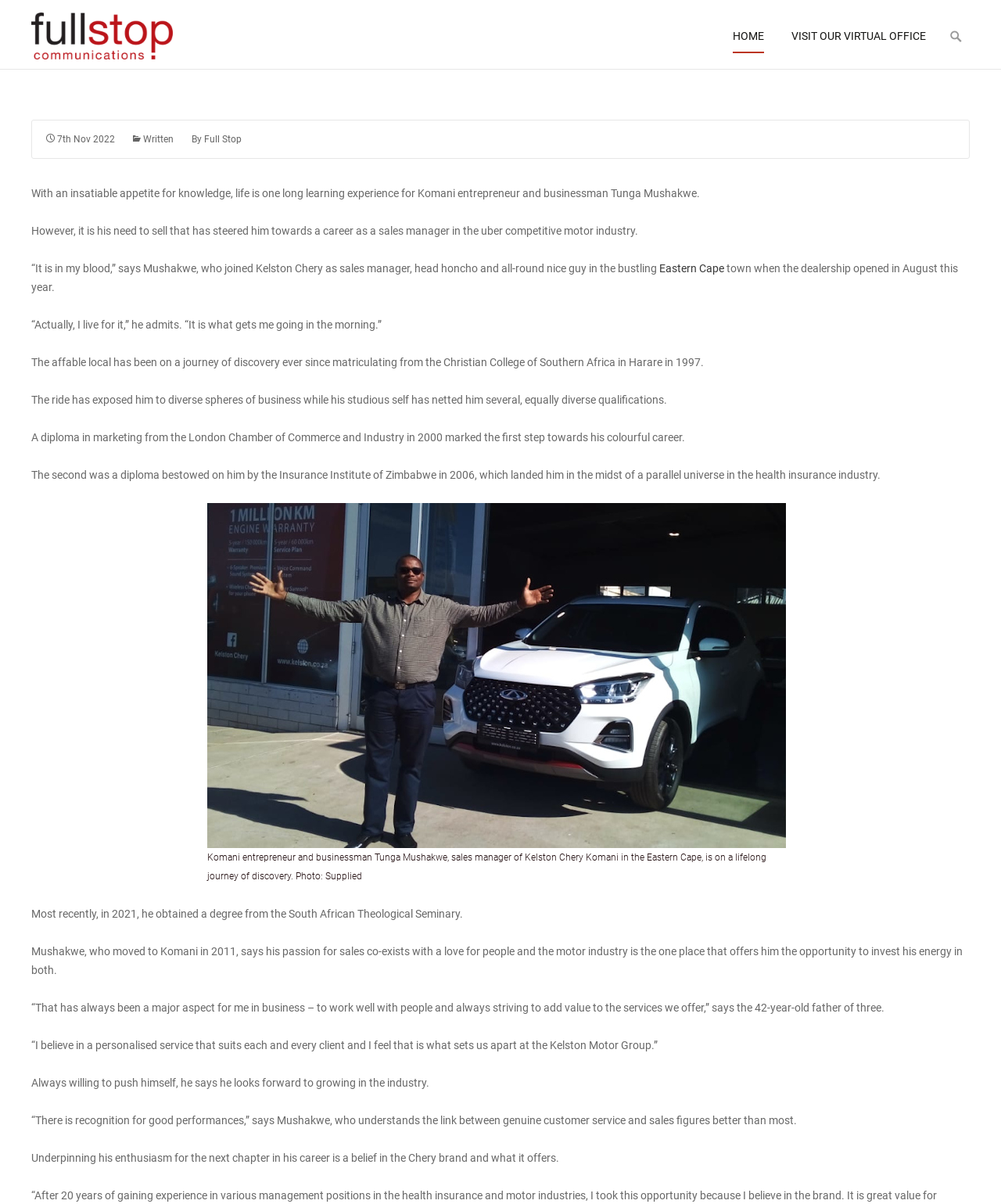Determine the bounding box for the UI element as described: "Full Stop". The coordinates should be represented as four float numbers between 0 and 1, formatted as [left, top, right, bottom].

[0.204, 0.111, 0.241, 0.12]